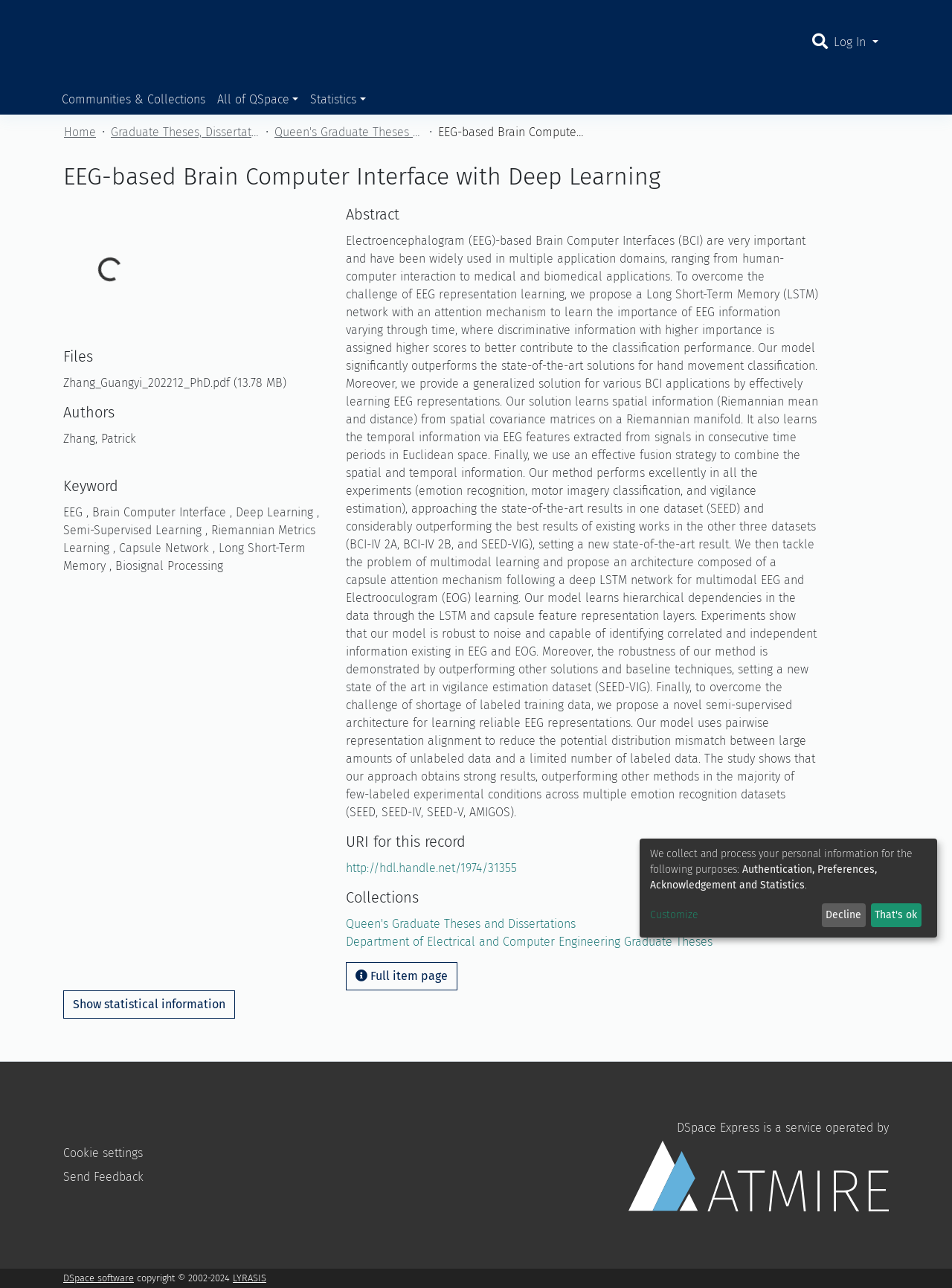Answer the question with a brief word or phrase:
What is the name of the author?

Zhang, Patrick